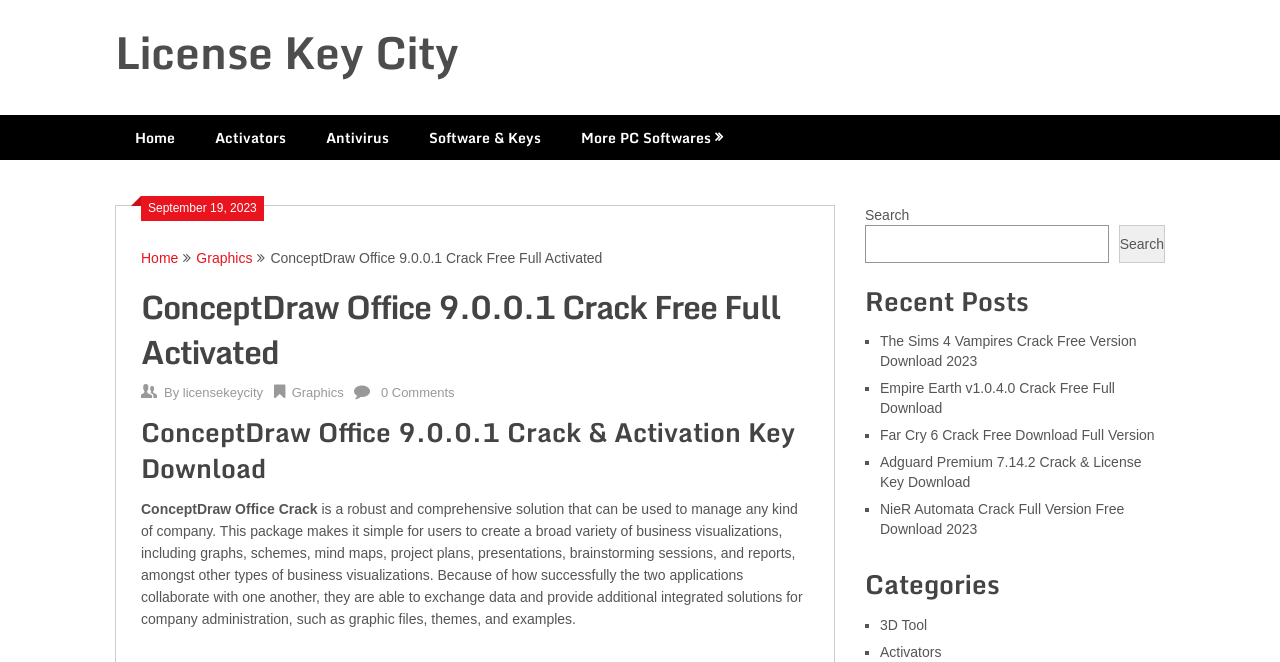Please reply to the following question using a single word or phrase: 
What is the purpose of ConceptDraw Office?

Manage any kind of company